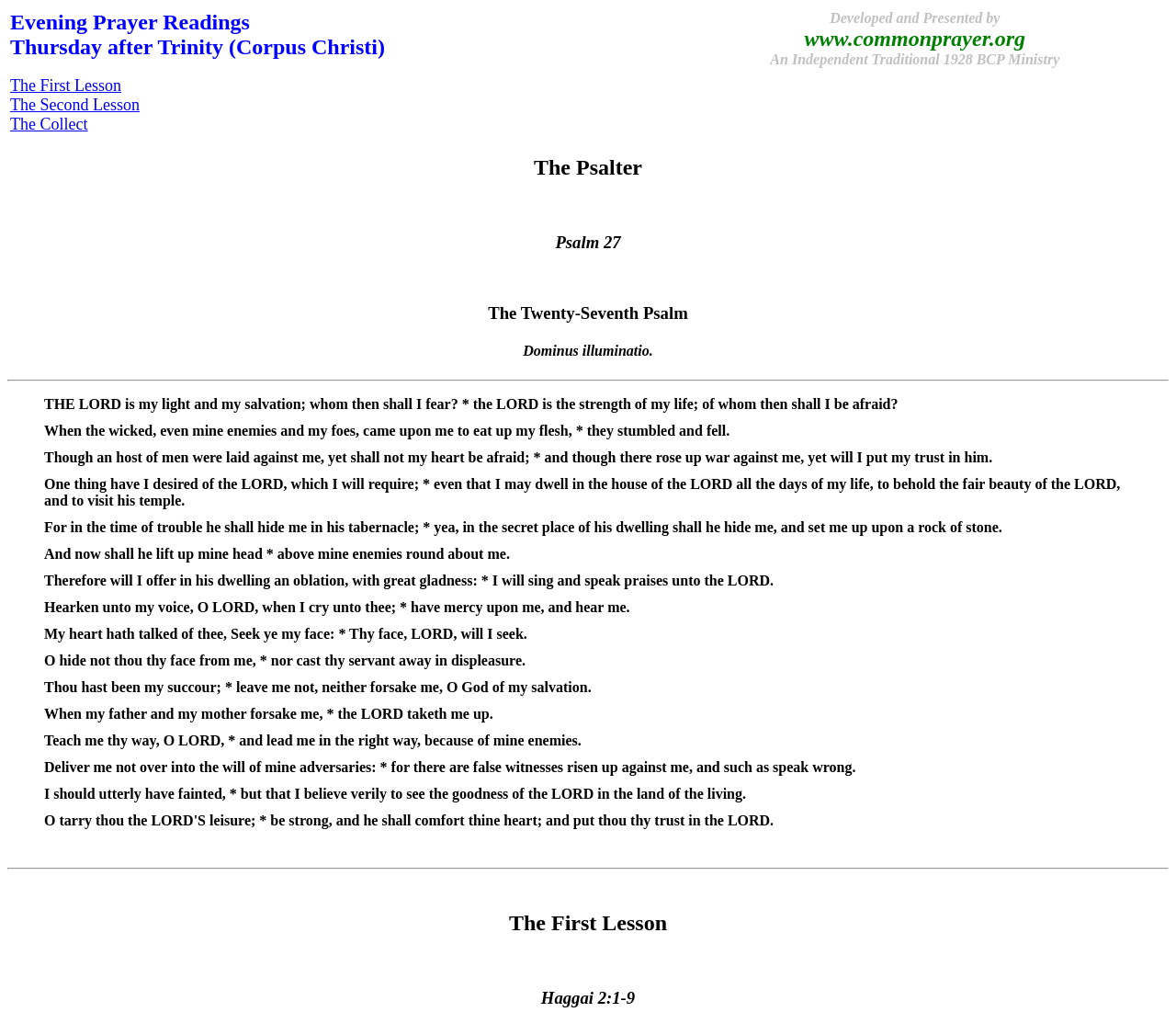Please provide a one-word or short phrase answer to the question:
What is the title of the second heading on the webpage?

The Psalter